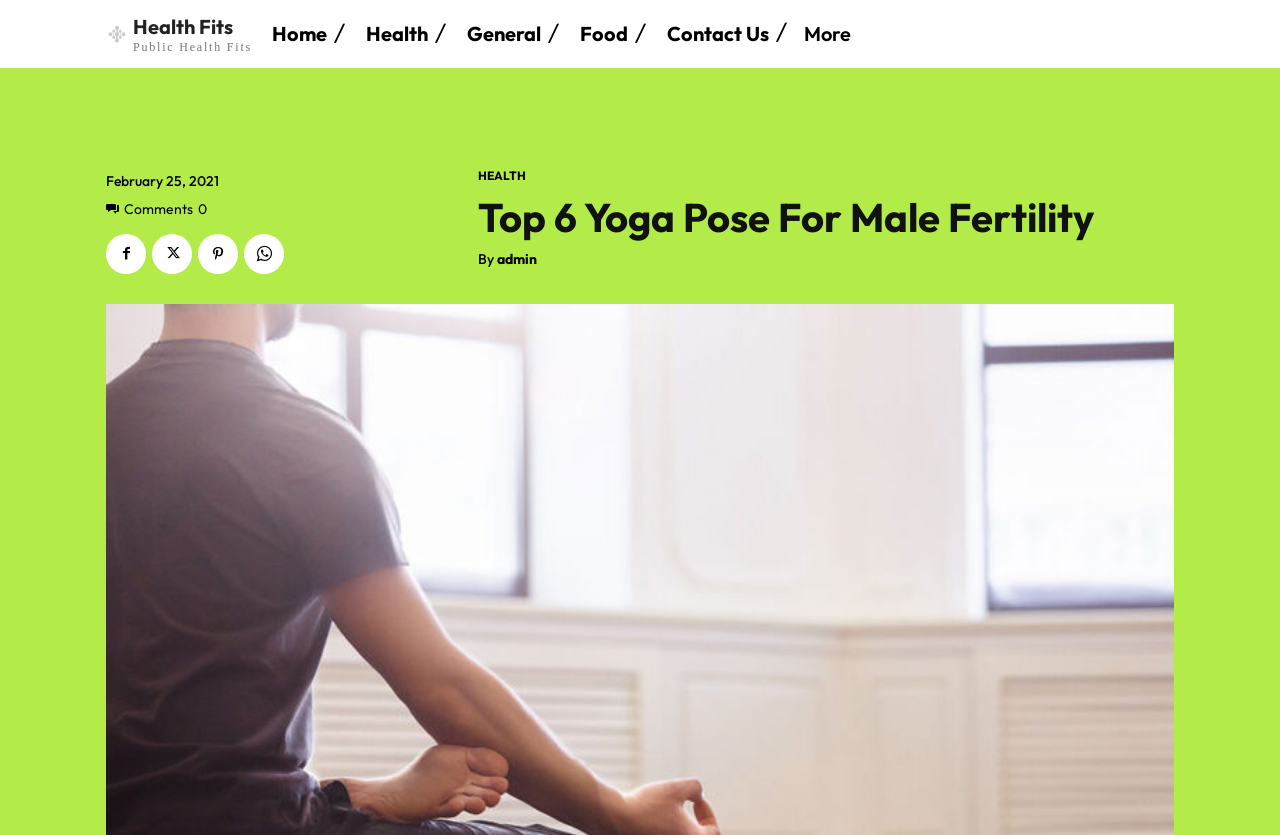Using the elements shown in the image, answer the question comprehensively: How many social media links are there?

I found the social media links by looking for links with Unicode characters. There are four links with Unicode characters: '', '', '', and ''. Therefore, there are four social media links.